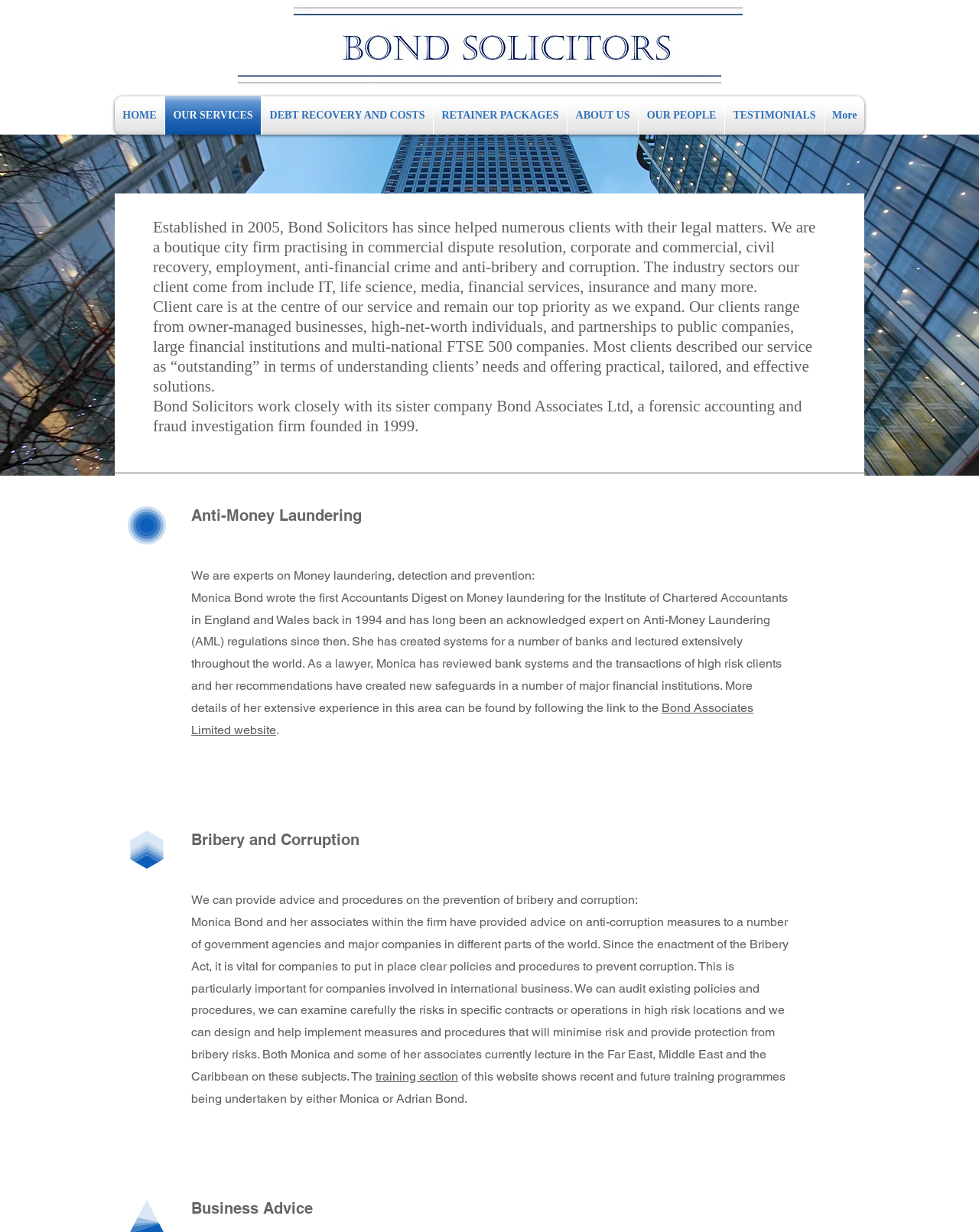Describe the webpage meticulously, covering all significant aspects.

The webpage is about Bond Solicitors, a law firm that provides various legal services. At the top left corner, there is a logo image. Below the logo, there is a navigation menu with links to different sections of the website, including "HOME", "OUR SERVICES", "DEBT RECOVERY AND COSTS", "RETAINER PACKAGES", "ABOUT US", "OUR PEOPLE", "TESTIMONIALS", and "More".

Below the navigation menu, there is a large image of commercial buildings, taking up most of the width of the page. Above this image, there are three paragraphs of text that introduce Bond Solicitors, describing their history, client care, and services.

To the right of the image, there are three sections with headings "Anti-Money Laundering", "Bribery and Corruption", and "Business Advice". Each section has a brief description of the services provided by Bond Solicitors in that area. The "Anti-Money Laundering" section mentions Monica Bond's expertise in the field and provides a link to the Bond Associates Limited website. The "Bribery and Corruption" section describes the firm's advice and procedures on preventing bribery and corruption, and provides a link to the training section of the website. The "Business Advice" section is brief and does not provide additional information.

Overall, the webpage provides an overview of Bond Solicitors' services and expertise, with a focus on their specialties in anti-money laundering, bribery and corruption, and business advice.